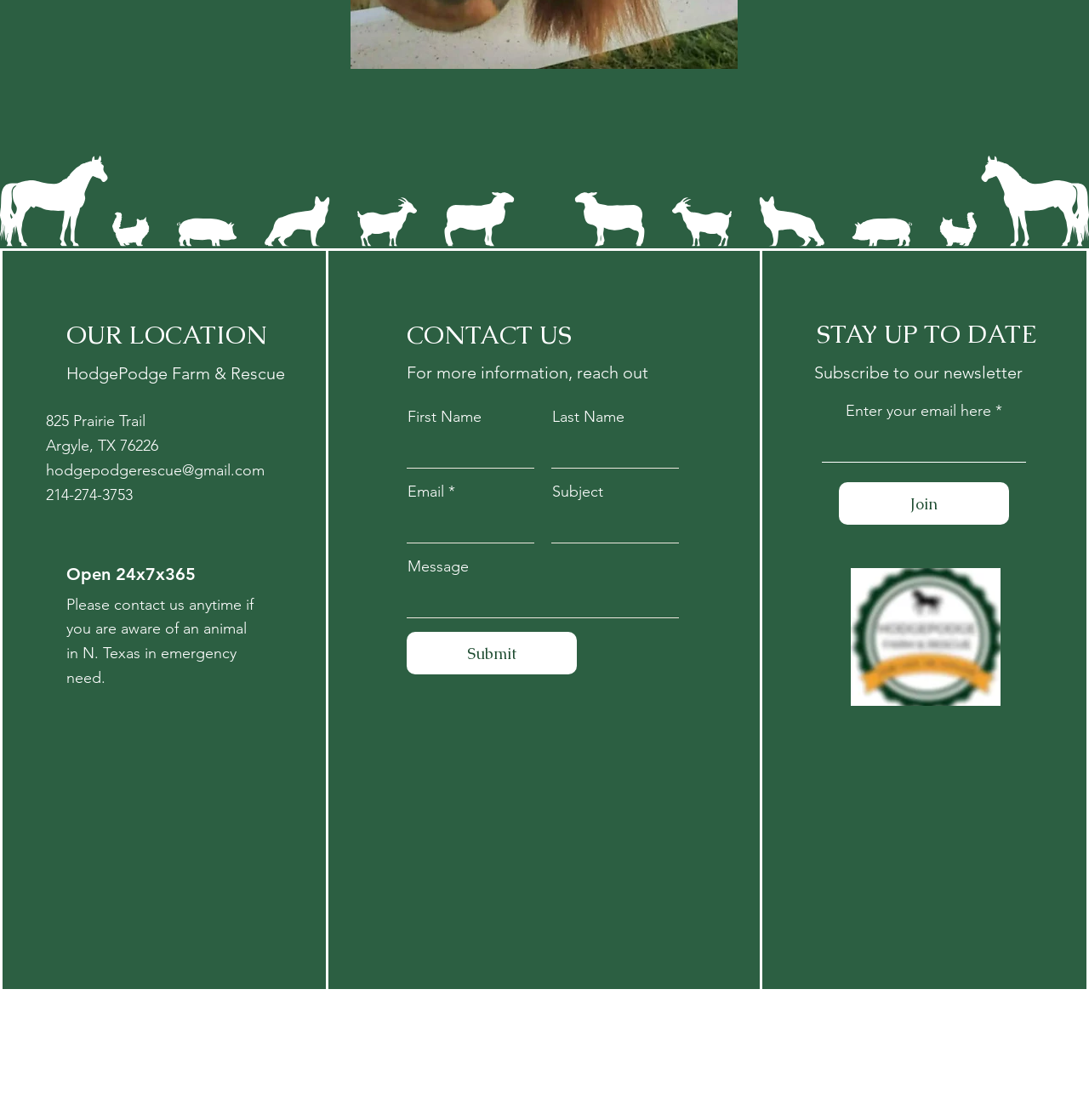What is the purpose of the 'CONTACT US' section?
Refer to the image and provide a one-word or short phrase answer.

To send a message